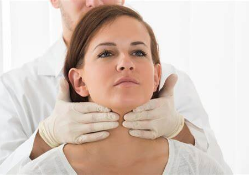Give a comprehensive caption for the image.

The image depicts a healthcare professional wearing gloves who appears to be examining a woman’s neck area, likely focusing on her thyroid health. The woman, with a concentrated expression, is seated and looking forward, while the healthcare provider's hands are gently placed on her throat. This examination is essential in assessing thyroid function, which is crucial for overall health and hormonal balance. The clinical setting, marked by soft lighting and a neutral background, emphasizes the professionalism and care involved in medical evaluations, particularly related to conditions that affect well-being and metabolic health. This image aligns with topics such as "Thyroid health and hormonal balance," which are likely explored in related articles discussing natural remedies and approaches to maintaining a healthy lifestyle.